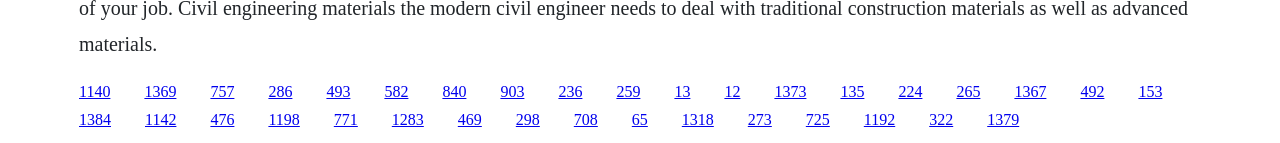Are there any links with the same y-coordinate?
Please answer the question with a single word or phrase, referencing the image.

Yes